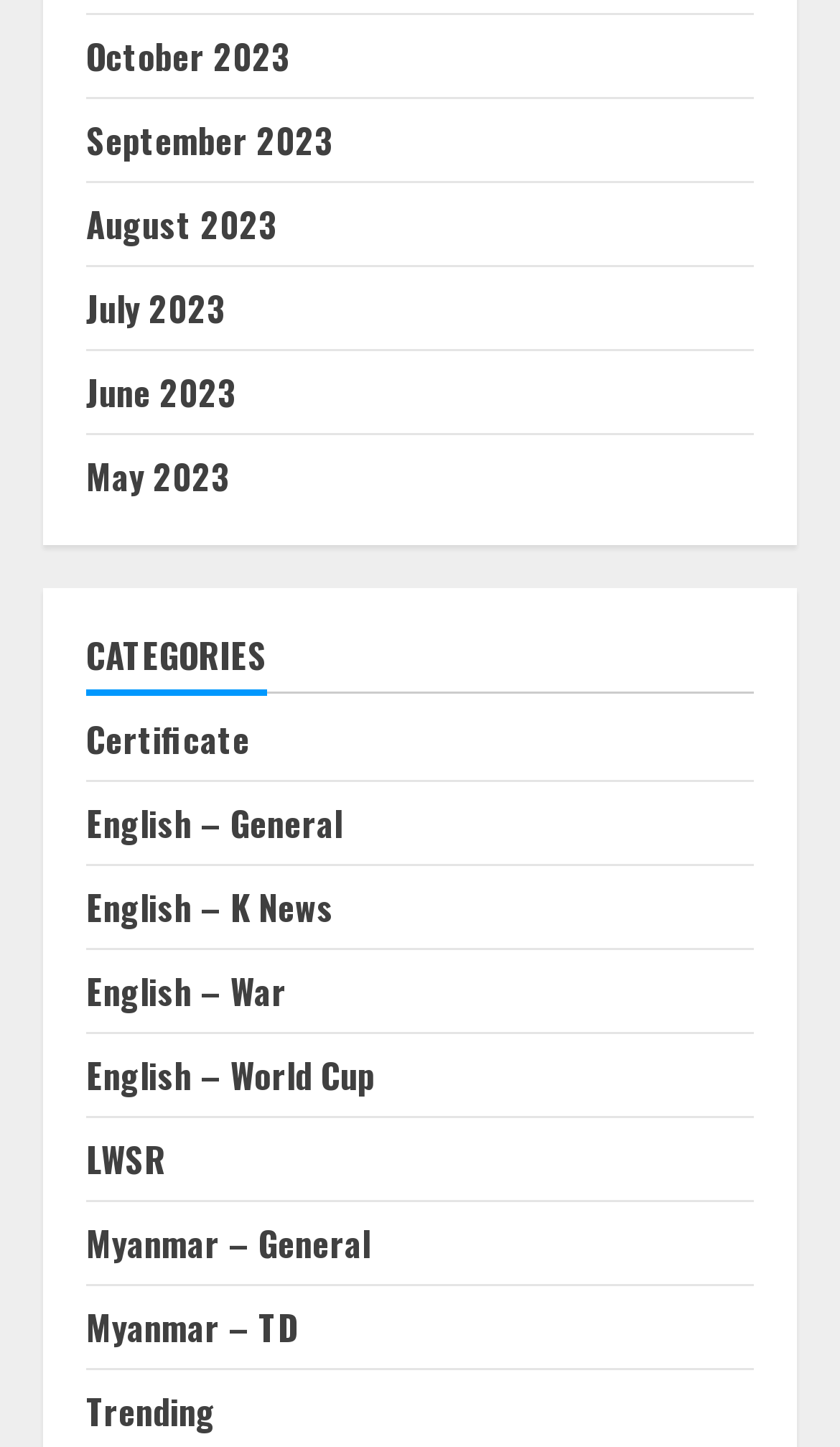What is the earliest month listed?
Look at the image and provide a detailed response to the question.

By examining the links at the top of the webpage, I found that the earliest month listed is October 2023, which is the first link in the sequence of monthly links.